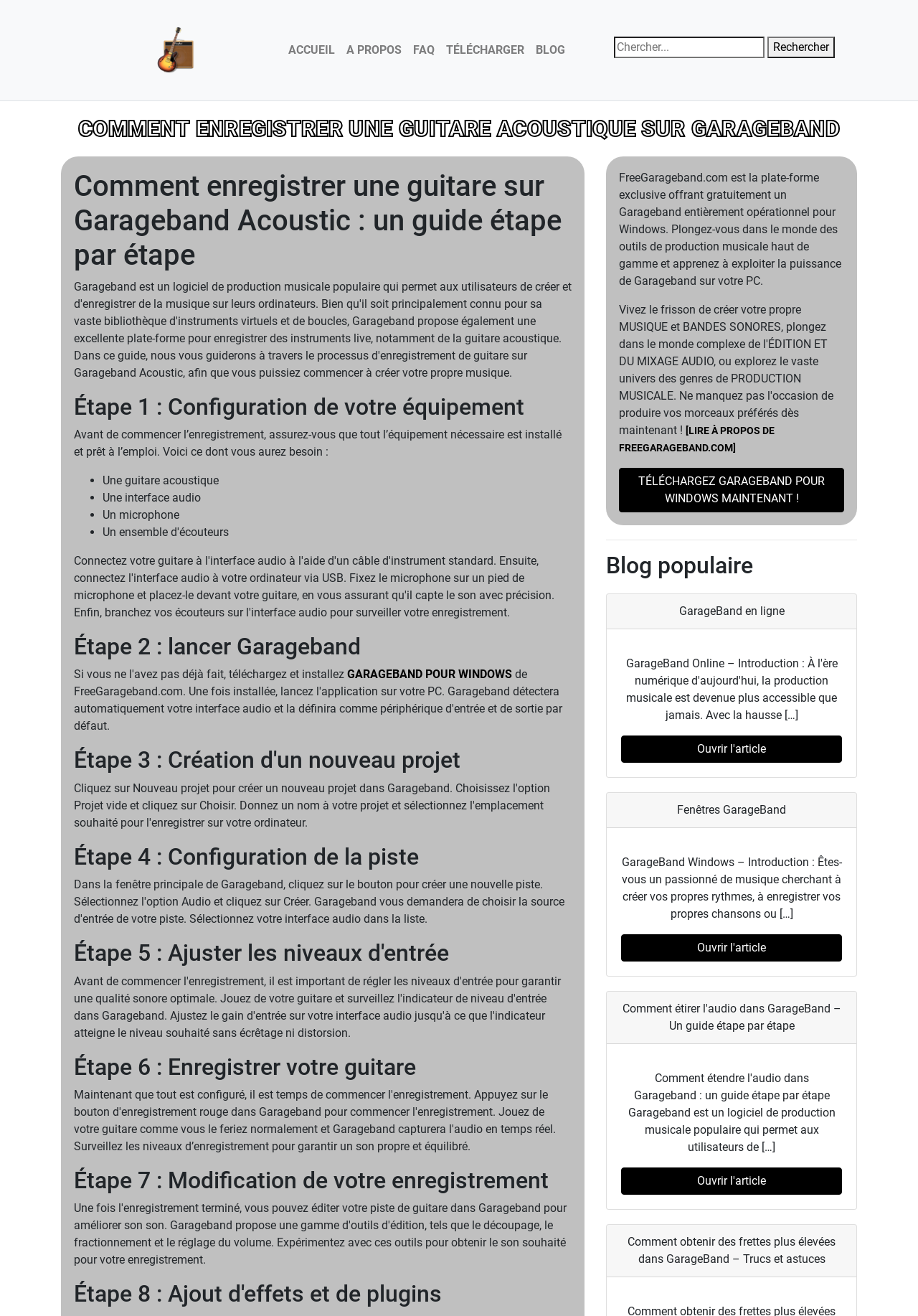What is the alternative to GarageBand for Windows users?
Using the picture, provide a one-word or short phrase answer.

FreeGarageband.com